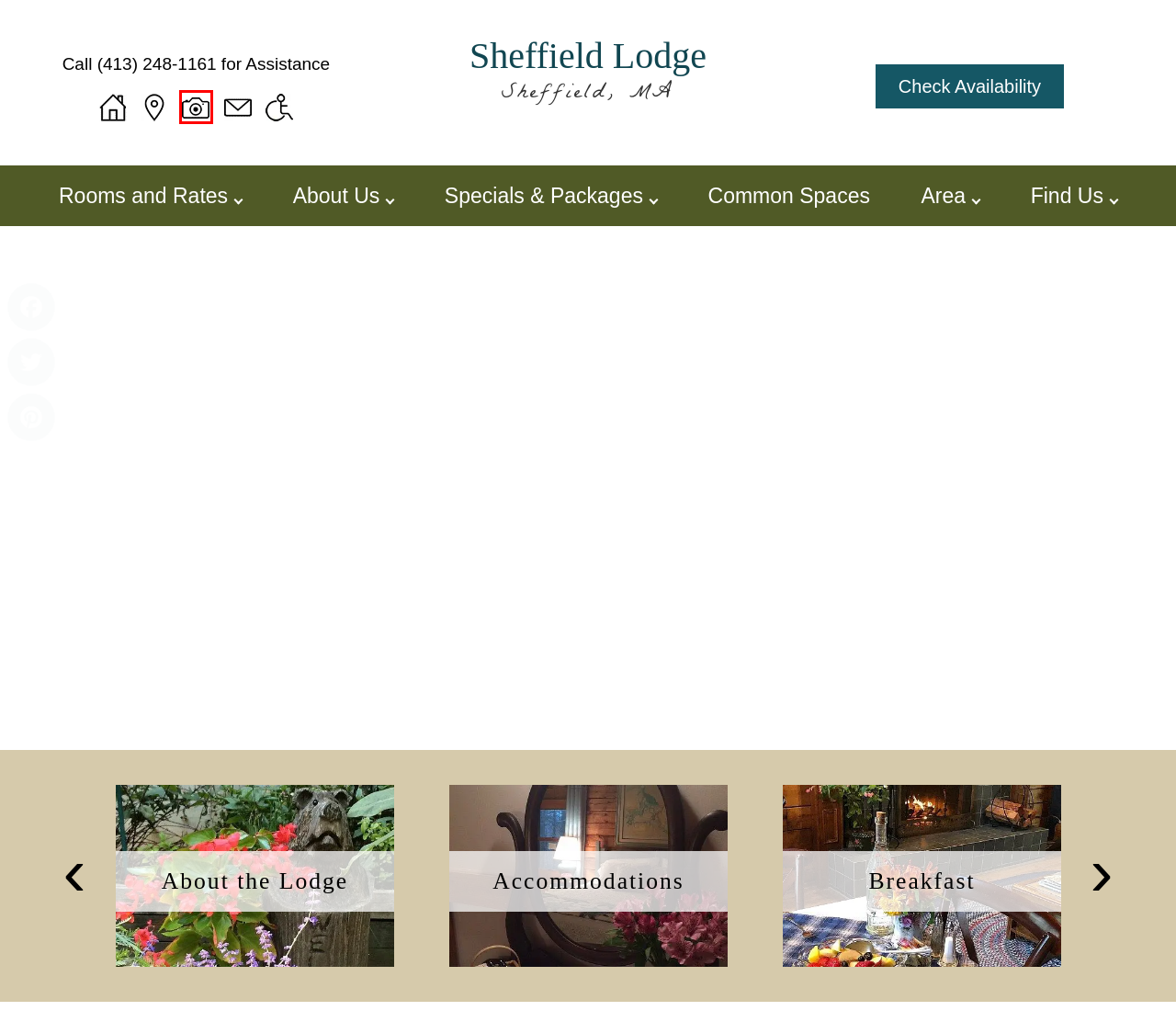Examine the screenshot of a webpage featuring a red bounding box and identify the best matching webpage description for the new page that results from clicking the element within the box. Here are the options:
A. Common Spaces at Sheffield Lodge in the Berkshires Massachusetts
B. Accessibility Statement
C. View Photos of Sheffield Lodge in the Berkshires Massachusetts
D. Redirect
E. Find Our Bed and Breakfast Lodging near Tanglewood & Great Barrington MA
F. Policies at Sheffield Lodge in the Southern Berkshires Massachusetts
G. Pick a Massachusetts Travel Package for Your Berkshire Vacation Getaway
H. Attractions Restaurants & Things to Do in the Berkshires Sheffield MA

C